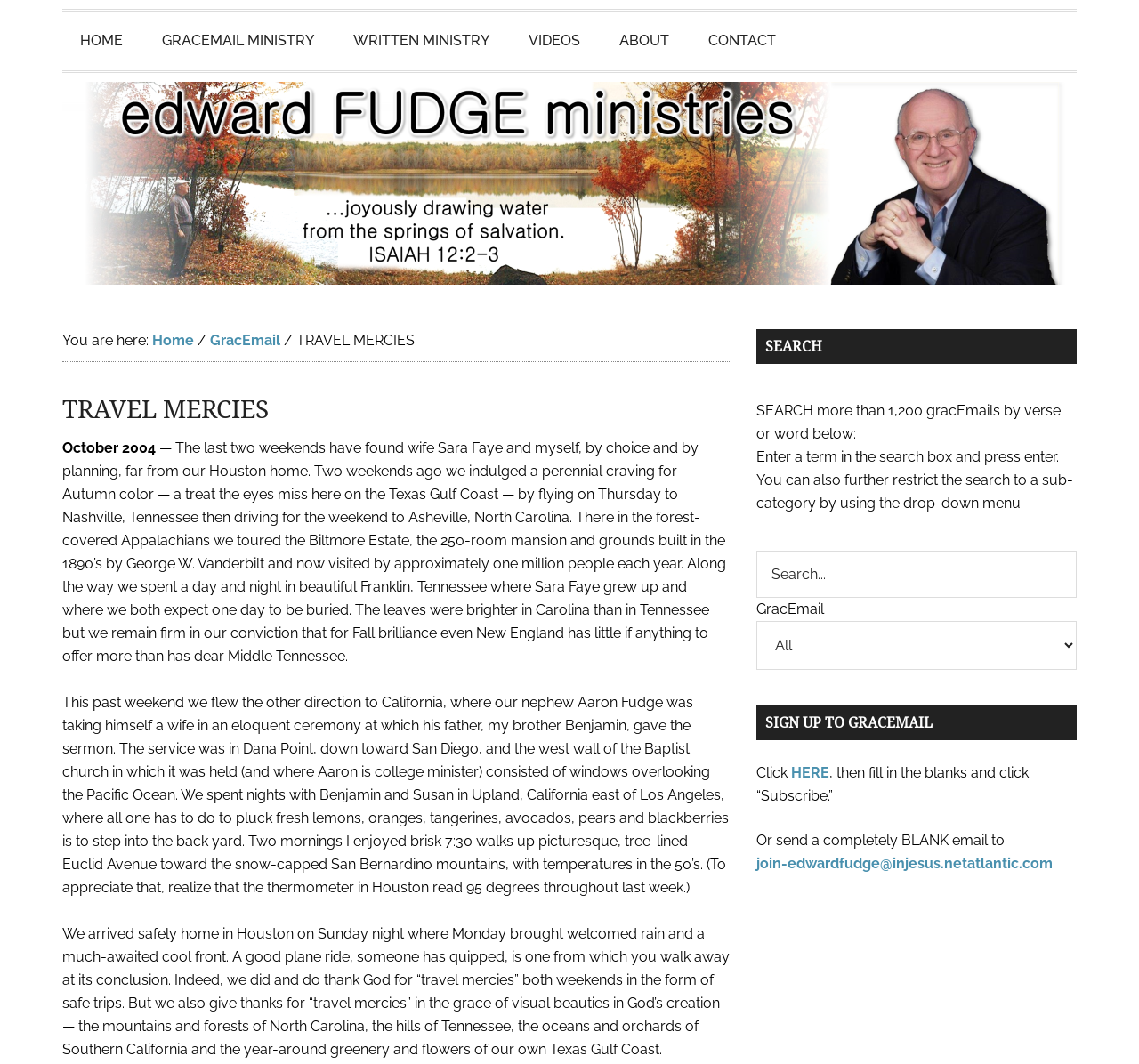Identify the bounding box of the UI component described as: "Home".

[0.055, 0.011, 0.123, 0.066]